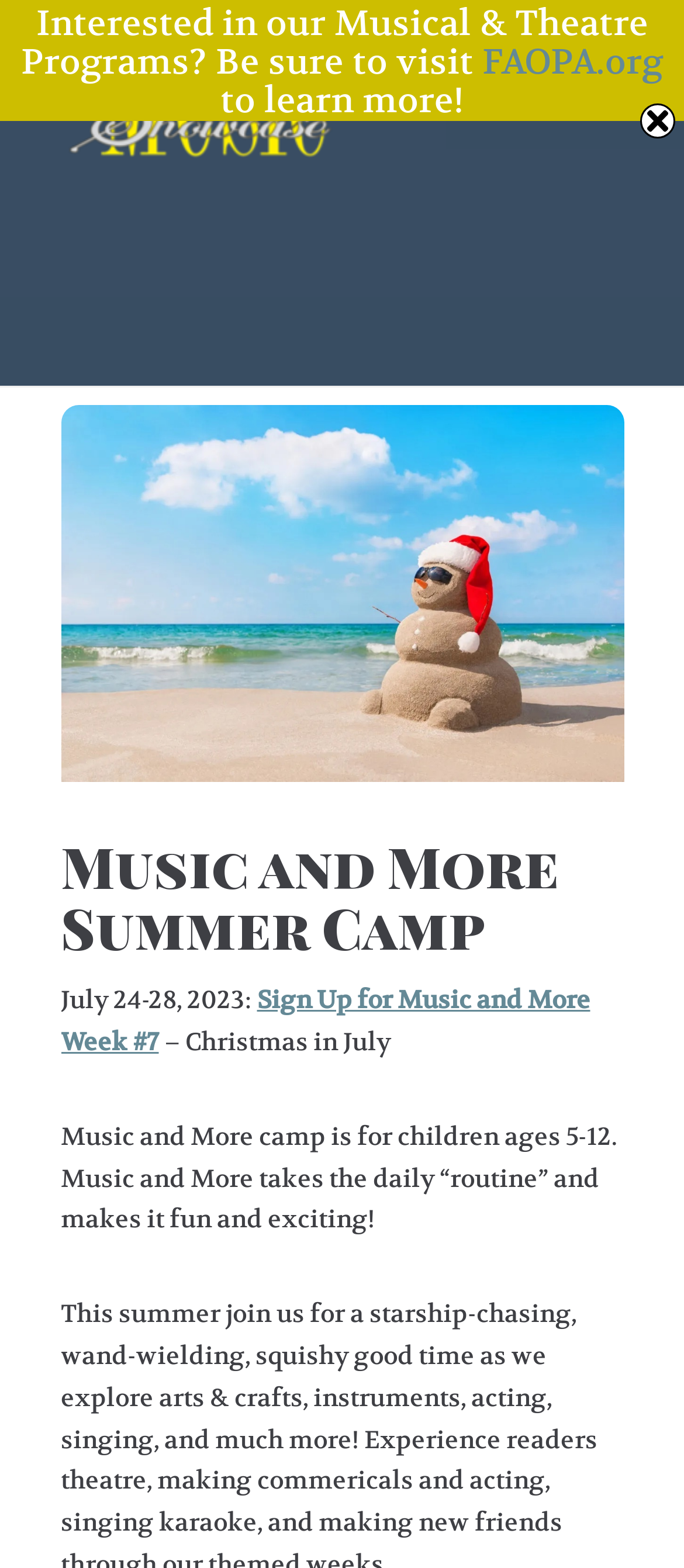Provide a one-word or short-phrase response to the question:
What is the purpose of the 'Toggle navigation' button?

To navigate